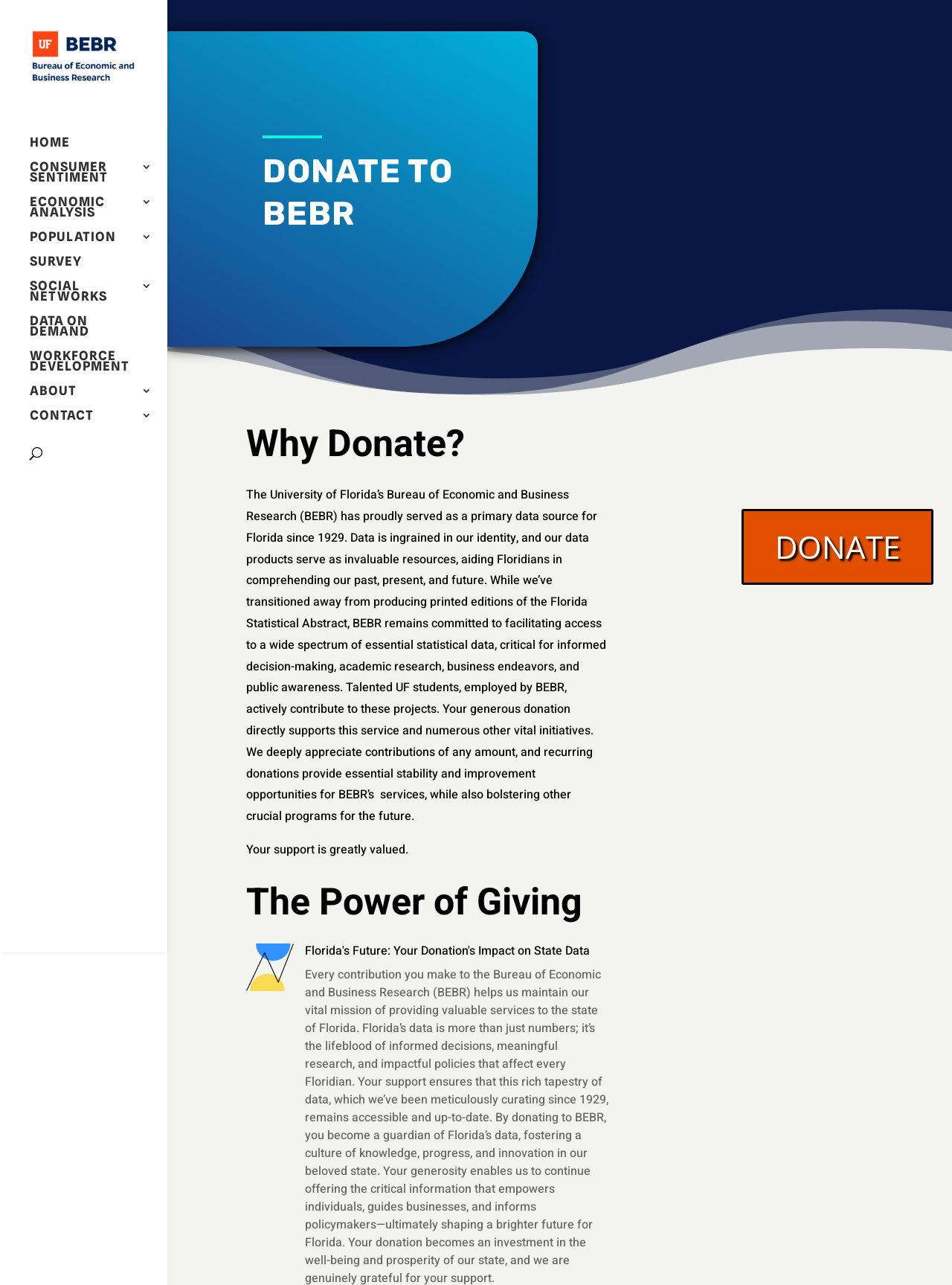Convey a detailed summary of the webpage, mentioning all key elements.

The webpage is a donation page for the Bureau of Economic and Business Research (BEBR). At the top left, there is a logo image and a link to the BEBR homepage. Below the logo, there is a navigation menu with 9 links: HOME, CONSUMER SENTIMENT 3, ECONOMIC ANALYSIS 3, POPULATION 3, SURVEY, SOCIAL NETWORKS 3, DATA ON DEMAND, WORKFORCE DEVELOPMENT, and ABOUT 3. 

To the right of the navigation menu, there is a search box with a placeholder text "Search for:". 

The main content of the page is divided into three sections. The first section has a heading "DONATE TO BEBR" and explains the importance of donating to BEBR. The text describes how BEBR has been serving as a primary data source for Florida since 1929 and how donations support the service and other vital initiatives. 

Below this section, there is a heading "Why Donate?" followed by a paragraph of text that highlights the impact of donations on BEBR's services and other crucial programs. 

The third section has a heading "The Power of Giving" and a subheading "Florida's Future: Your Donation's Impact on State Data". This section likely provides more information on the impact of donations, but the exact content is not specified. 

At the bottom right of the page, there is a prominent "DONATE" button with a credit card icon.